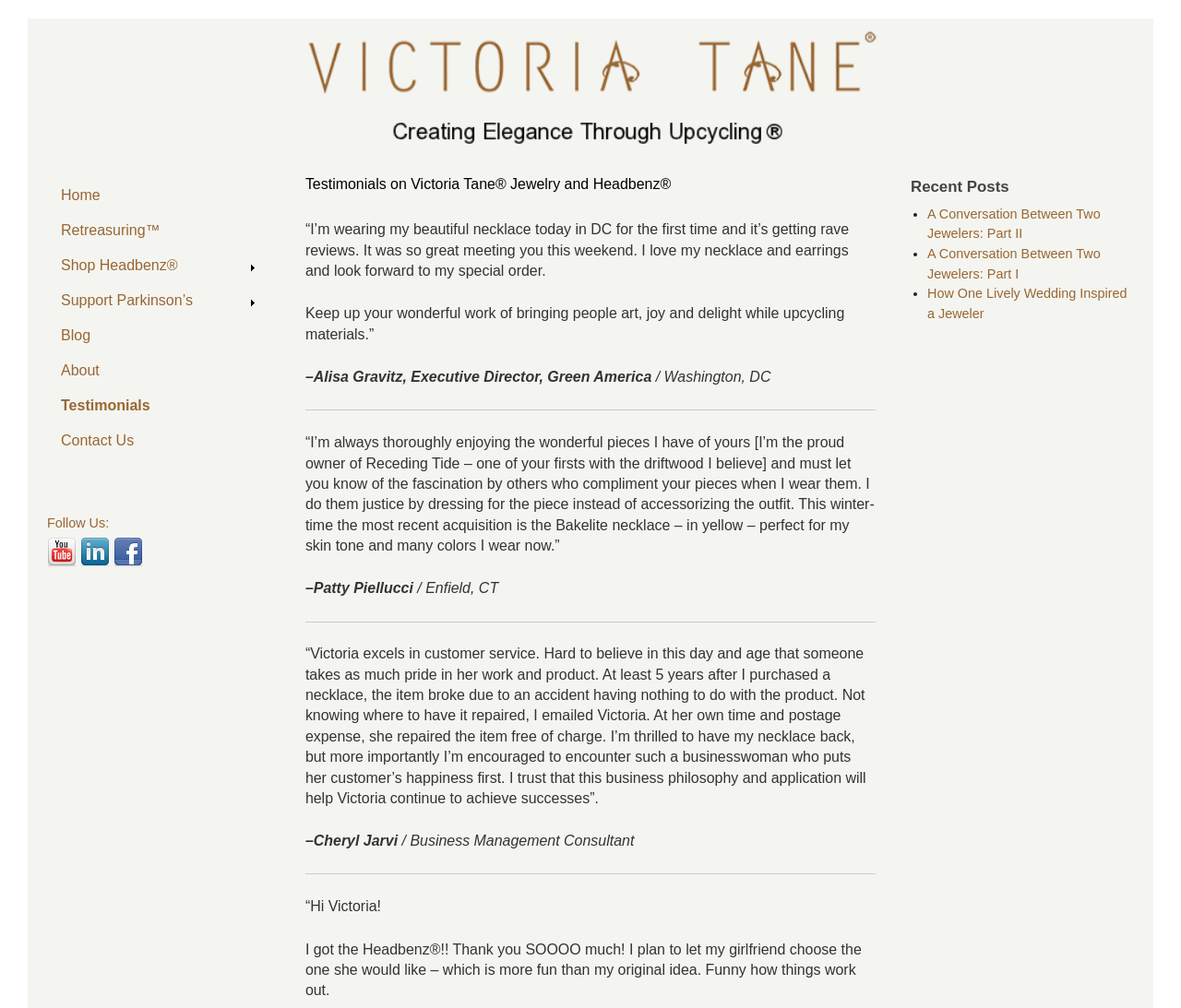Give the bounding box coordinates for the element described as: "Skip to secondary content".

[0.031, 0.027, 0.139, 0.044]